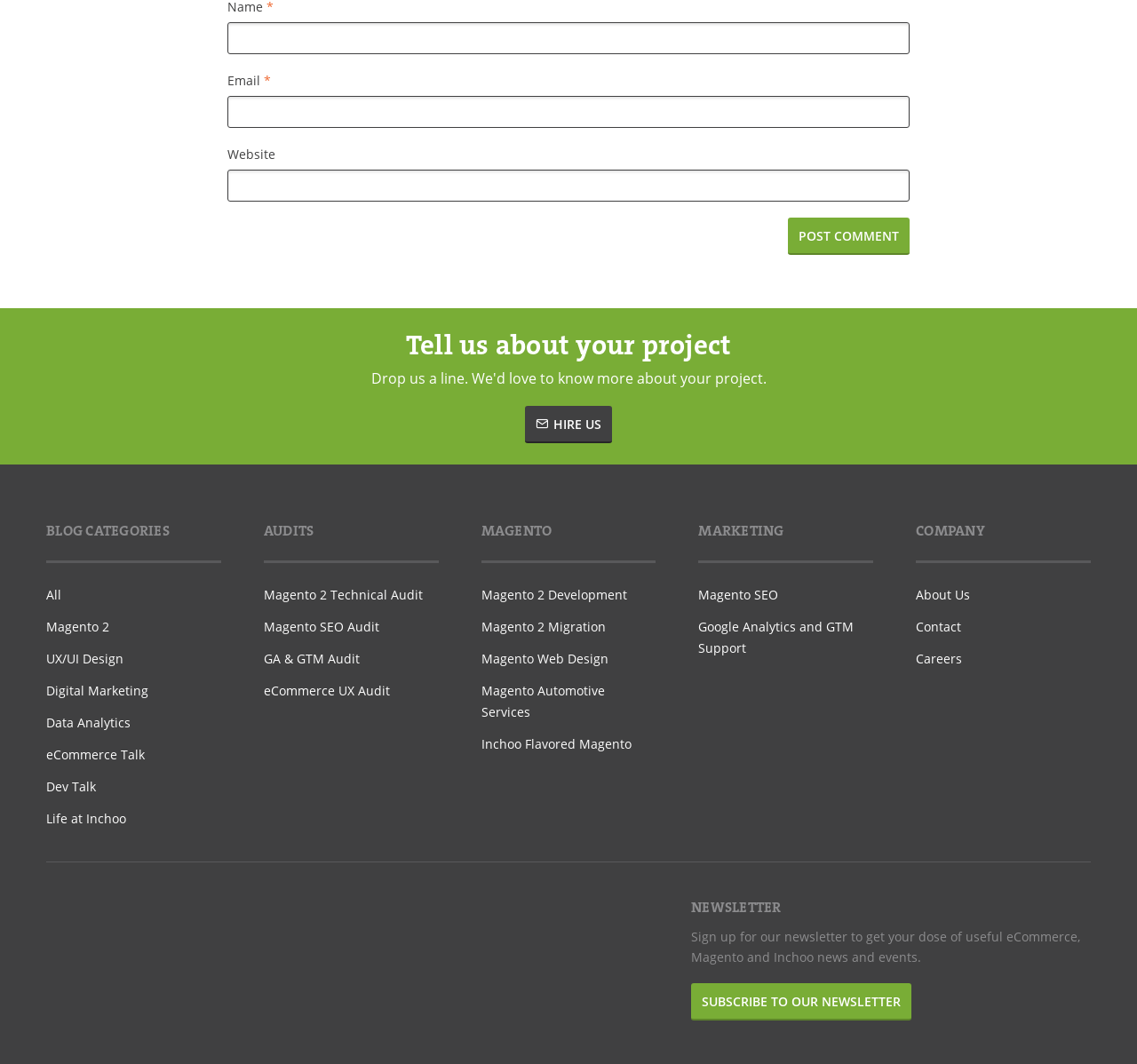Give the bounding box coordinates for the element described as: "About Us".

[0.806, 0.542, 0.959, 0.572]